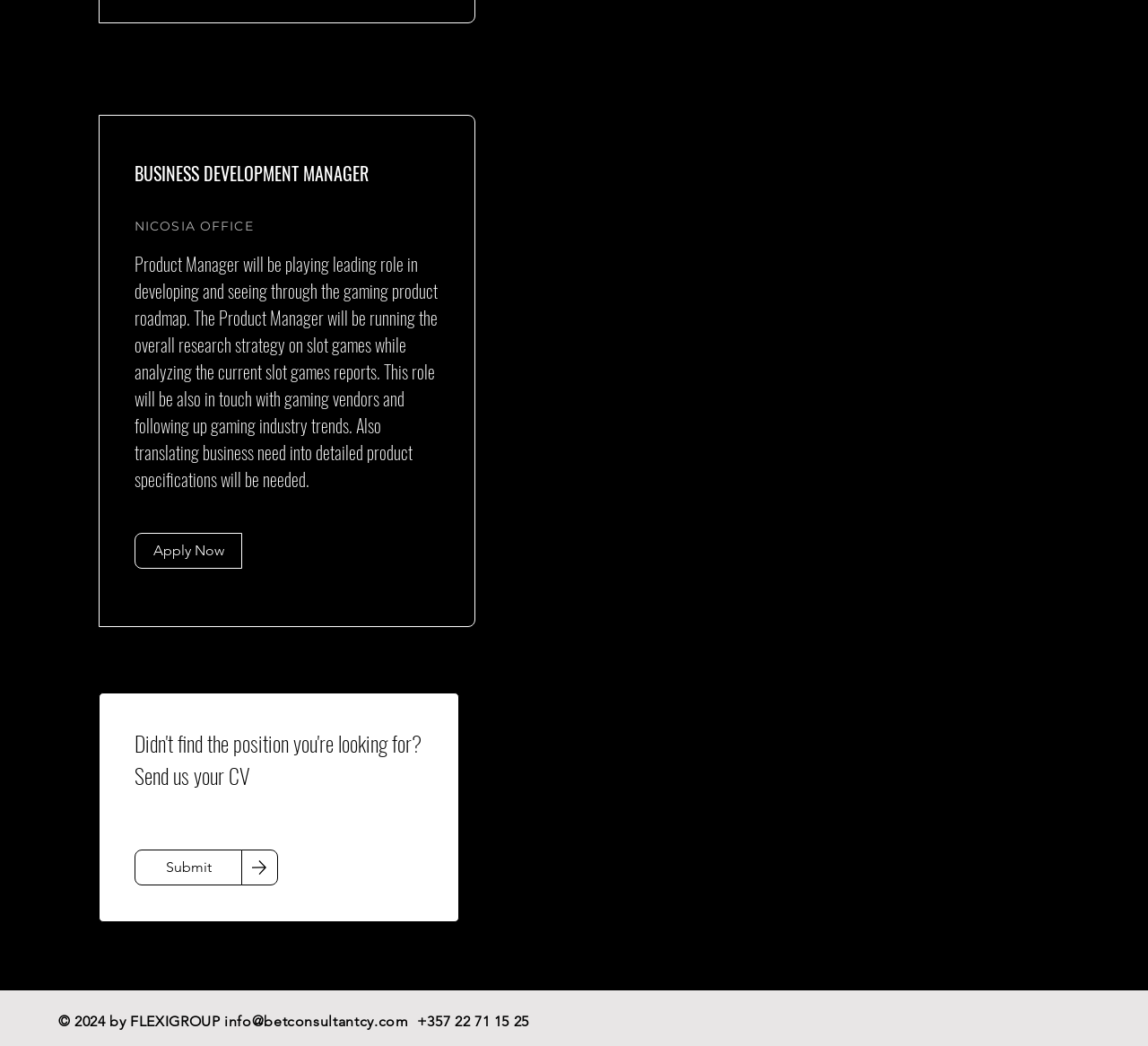What social media platforms is the company on?
Answer the question using a single word or phrase, according to the image.

LinkedIn and Facebook